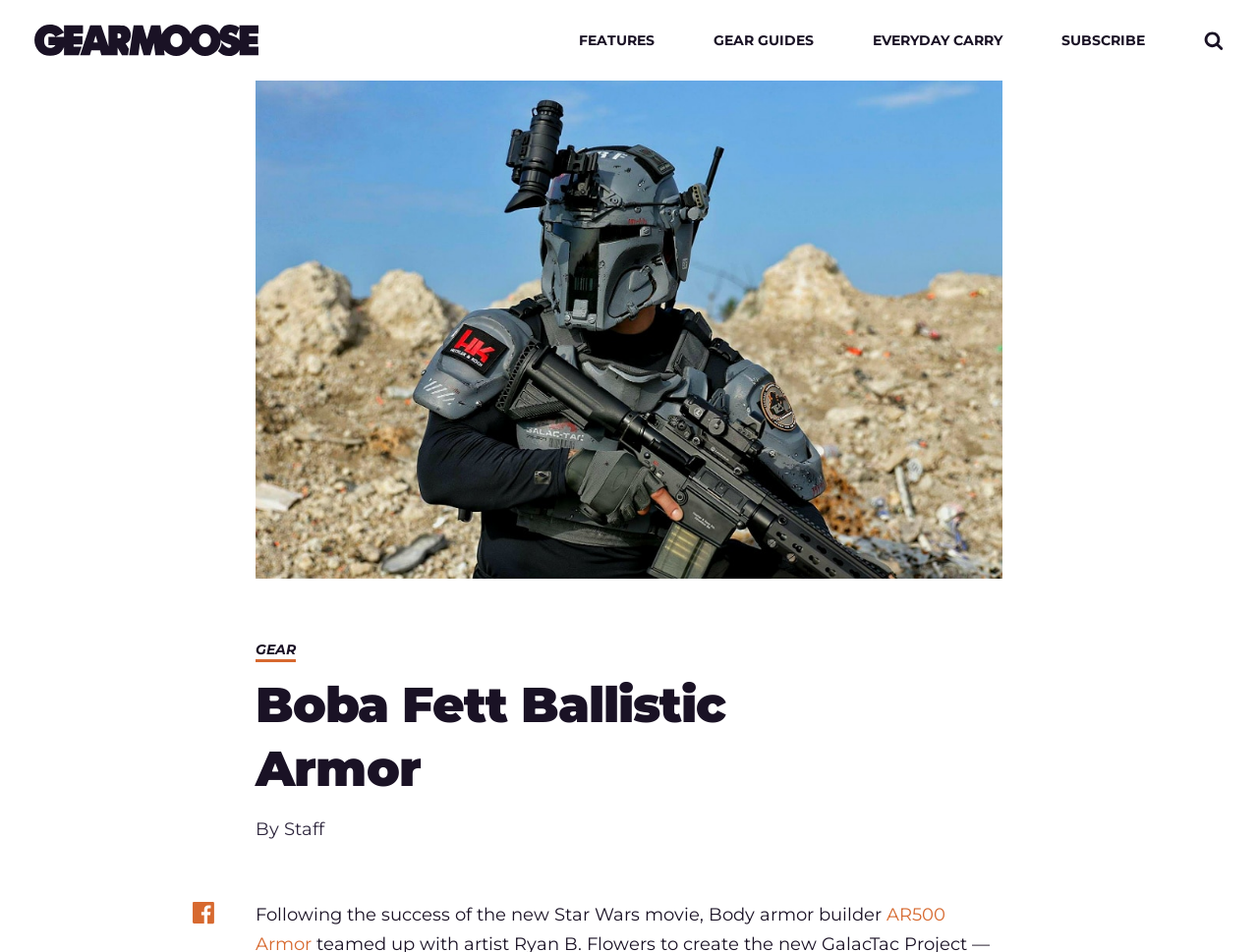Please find the bounding box coordinates for the clickable element needed to perform this instruction: "Navigate to FEATURES".

[0.46, 0.035, 0.52, 0.05]